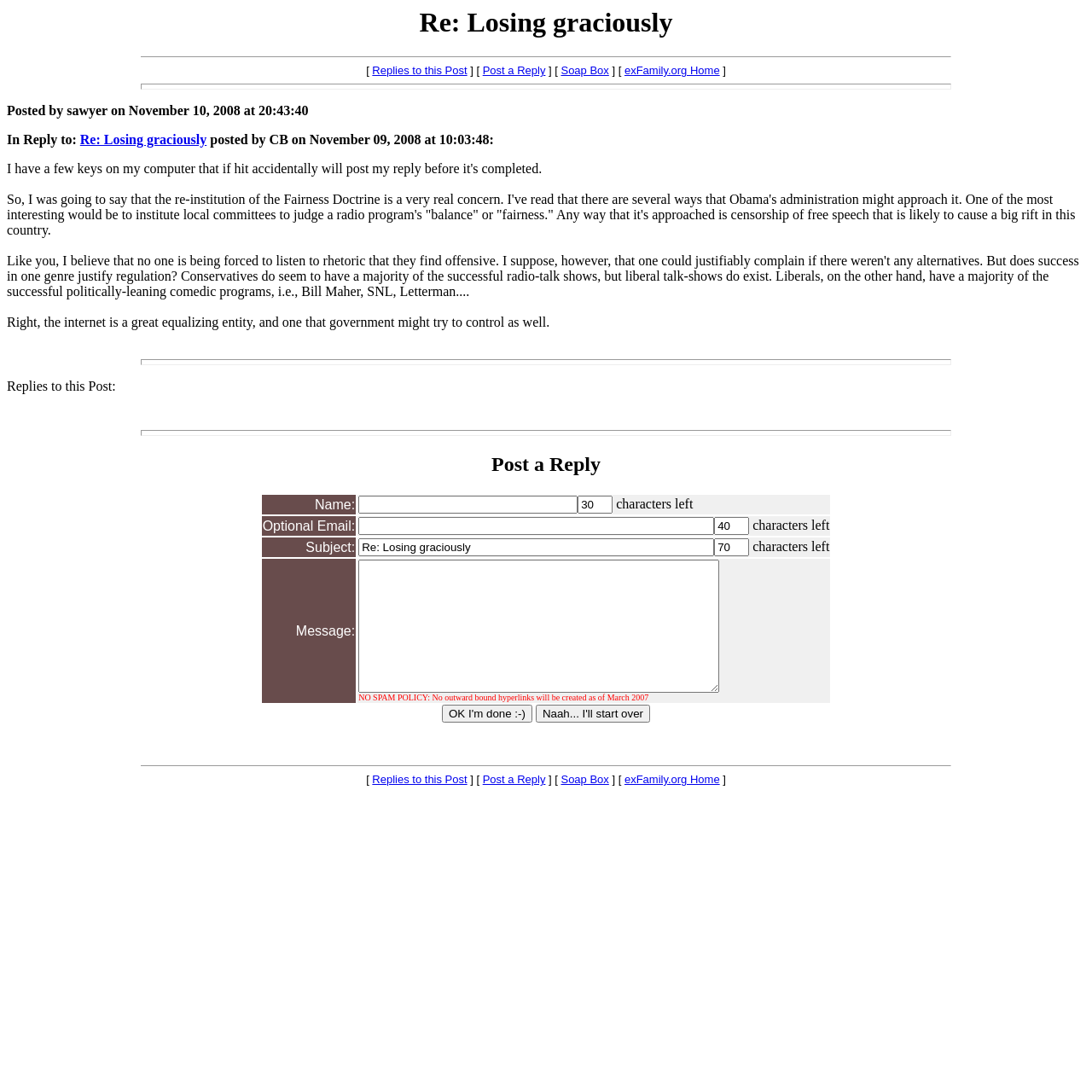Answer the following in one word or a short phrase: 
What is the warning message below the Message input field?

NO SPAM POLICY